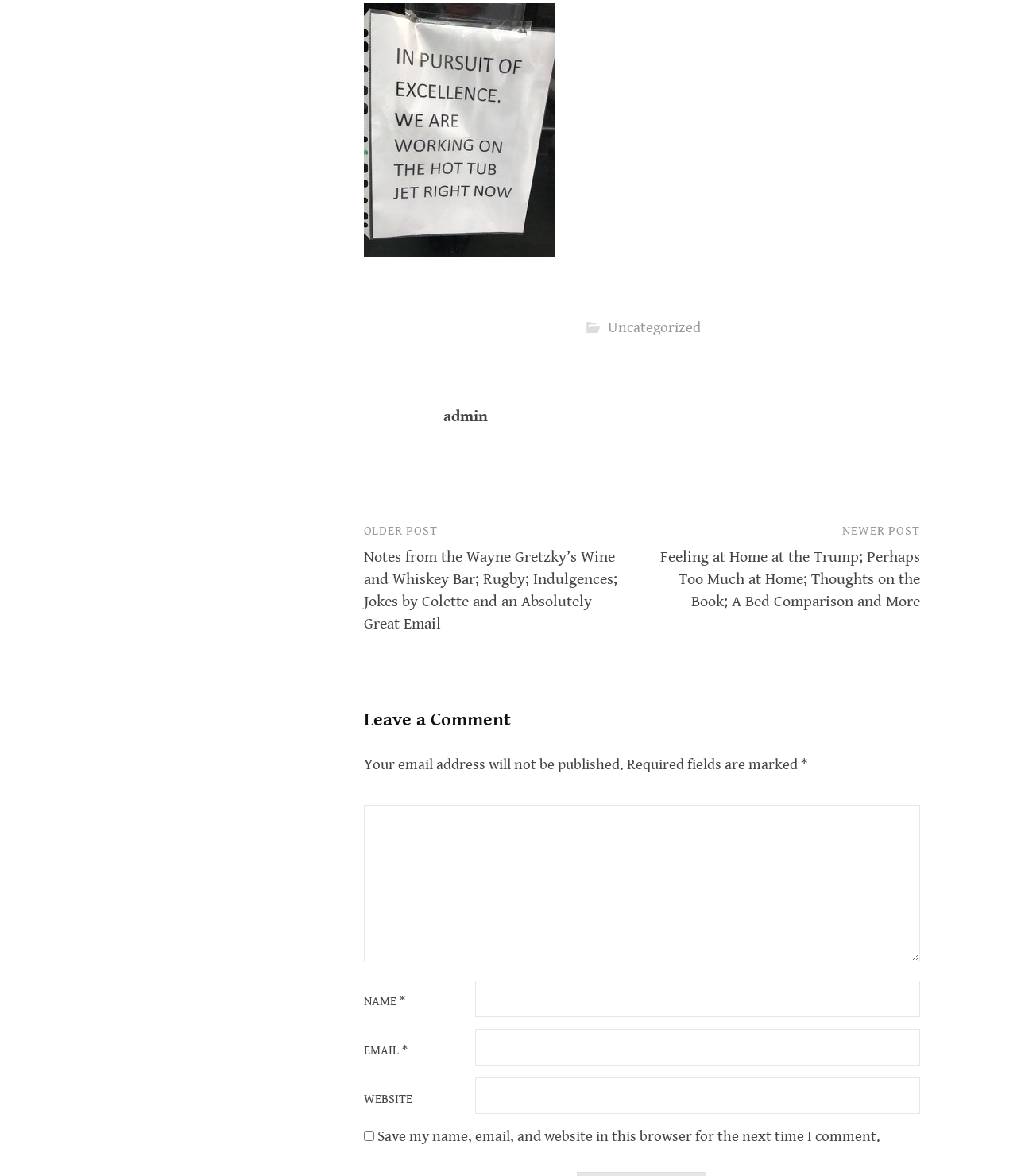Find the bounding box coordinates for the area that should be clicked to accomplish the instruction: "Click on the link to view older posts".

[0.357, 0.445, 0.43, 0.458]